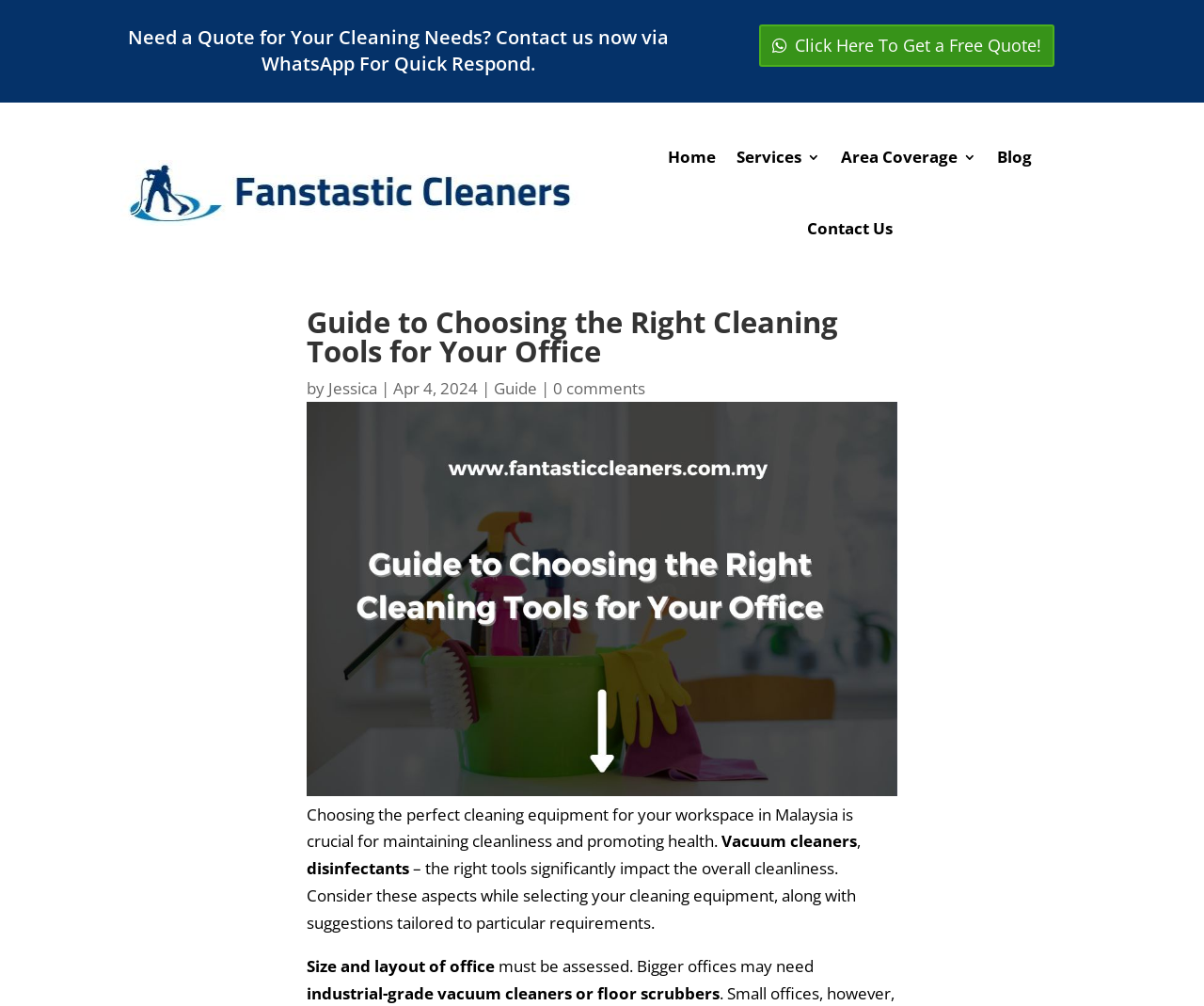Analyze the image and provide a detailed answer to the question: How many links are in the navigation menu?

The navigation menu is located at the top of the webpage and contains links to 'Home', 'Services 3', 'Area Coverage 3', 'Blog', and 'Contact Us'. By counting these links, we can determine that there are 5 links in the navigation menu.